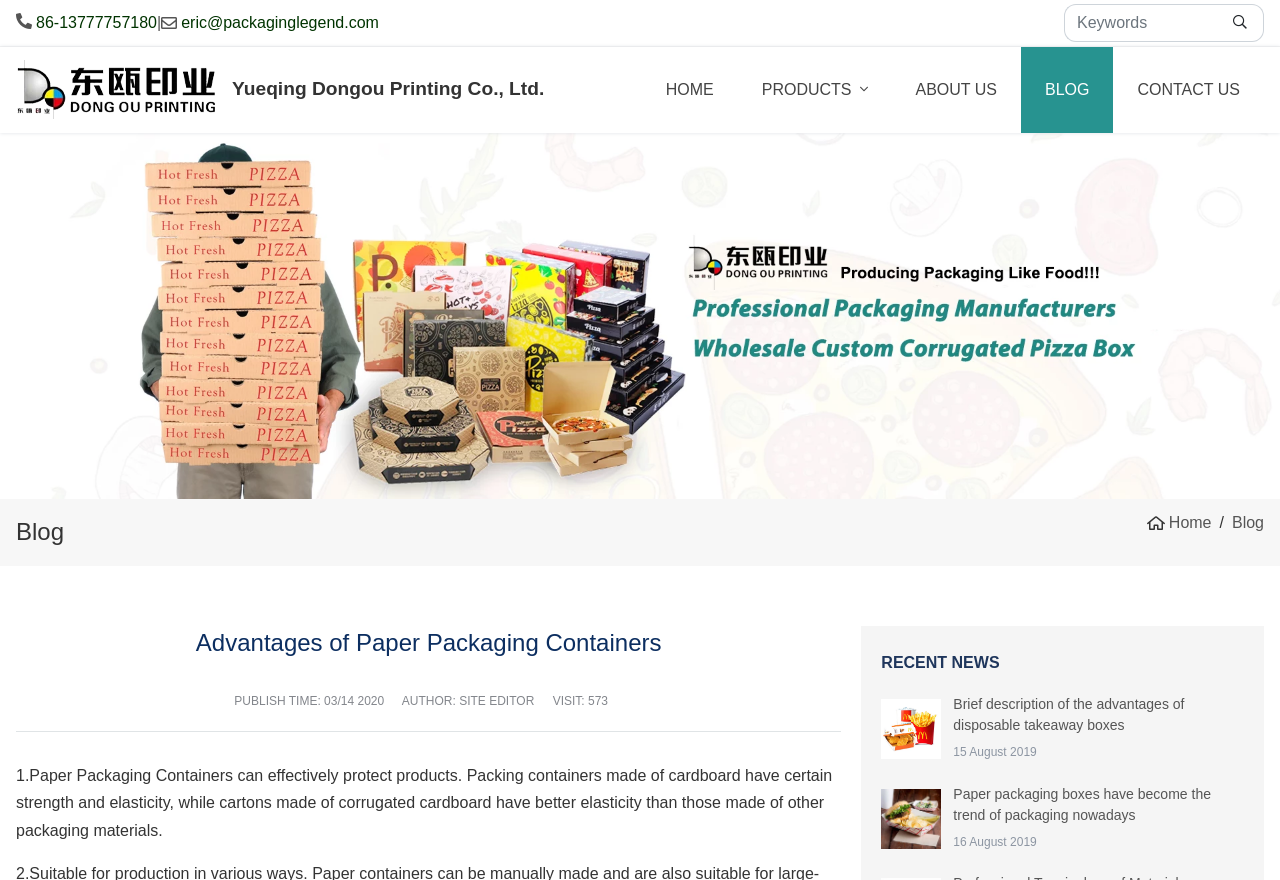Please identify the primary heading on the webpage and return its text.

Advantages of Paper Packaging Containers